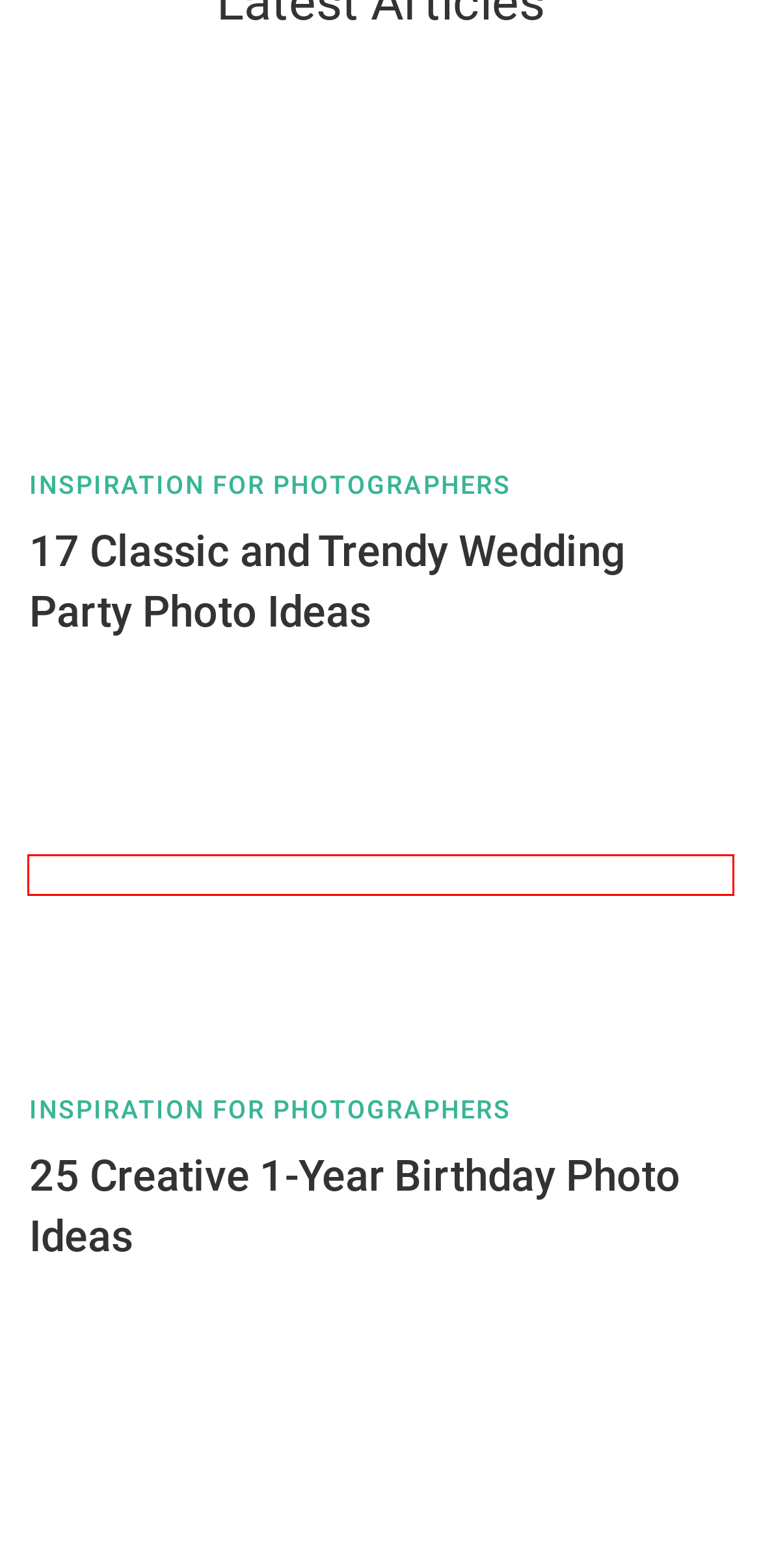View the screenshot of the webpage containing a red bounding box around a UI element. Select the most fitting webpage description for the new page shown after the element in the red bounding box is clicked. Here are the candidates:
A. How to Make Photography Contract Template: Tips & Tools
B. 25 Creative 1-Year Birthday Photo Ideas
C. Inspiration for Photographers Archives - Outsource photography editing
D. 22 Picture Board Ideas for Any Room
E. Outsource photography editing | Professional Photo Editing Service
F. Get Free Quotes
G. 17 Classic and Trendy Wedding Party Photo Ideas
H. 15 Best Boudoir Photographers to Follow in 2024

B